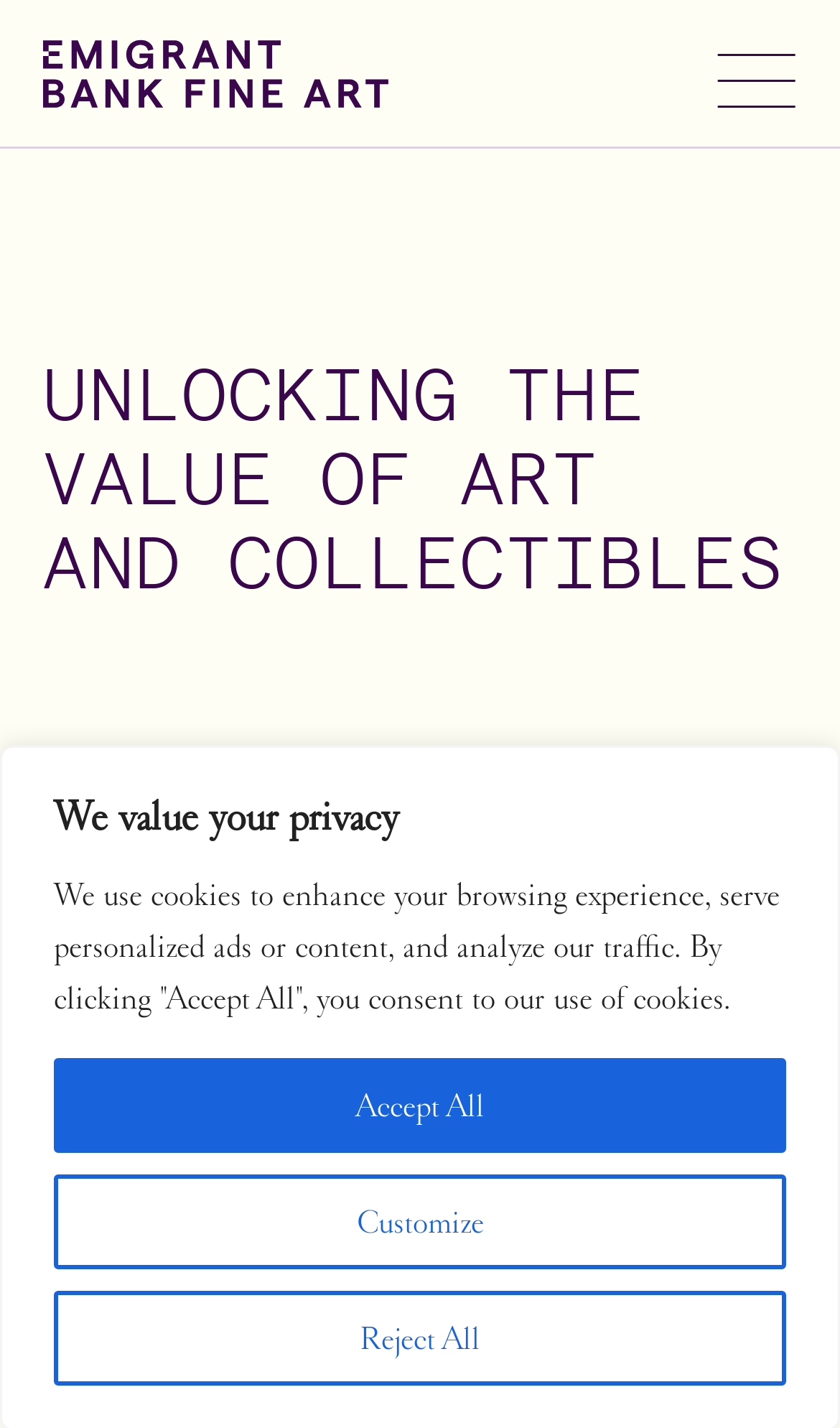From the element description Customize, predict the bounding box coordinates of the UI element. The coordinates must be specified in the format (top-left x, top-left y, bottom-right x, bottom-right y) and should be within the 0 to 1 range.

[0.064, 0.822, 0.936, 0.889]